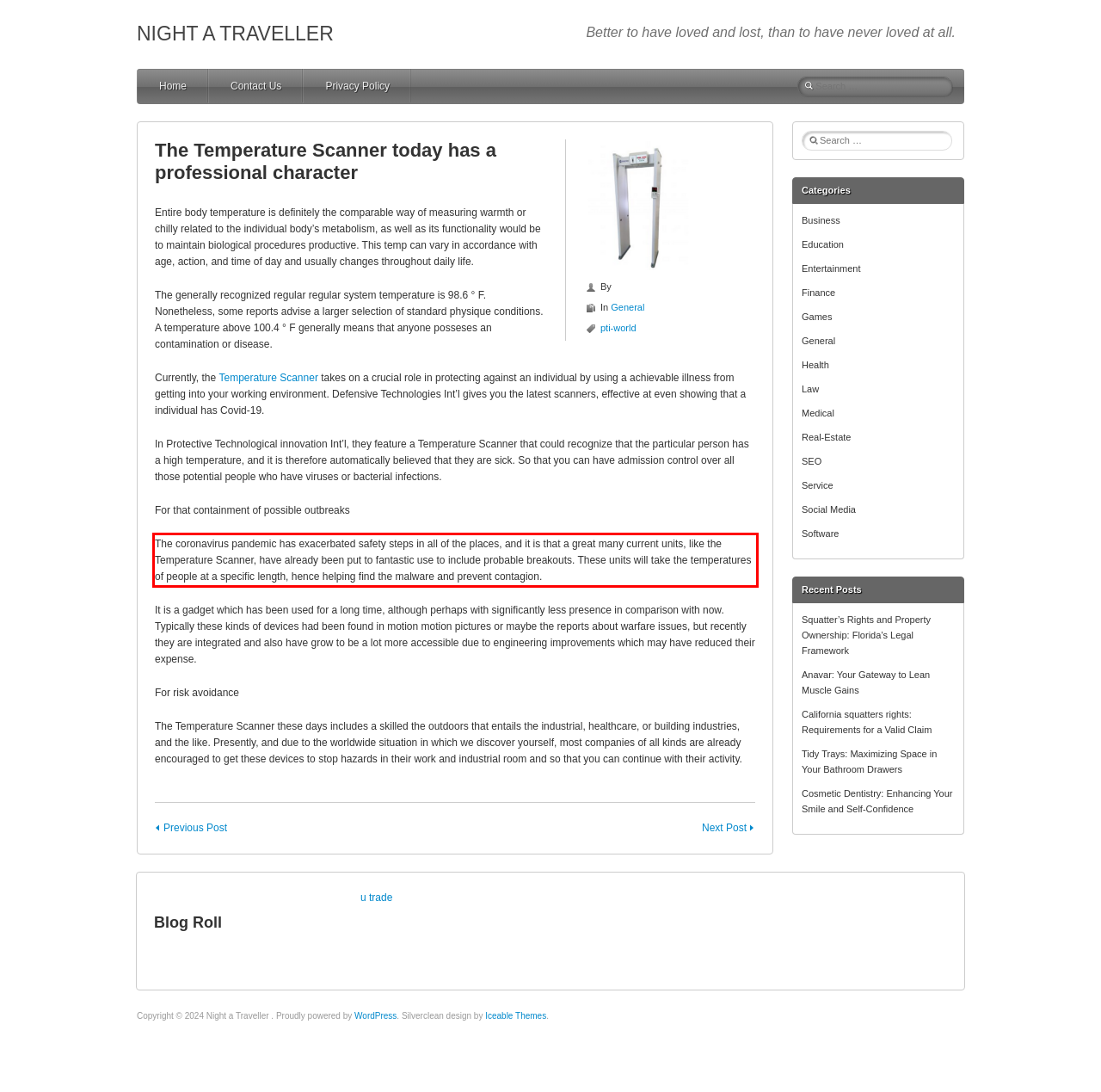Examine the screenshot of the webpage, locate the red bounding box, and perform OCR to extract the text contained within it.

The coronavirus pandemic has exacerbated safety steps in all of the places, and it is that a great many current units, like the Temperature Scanner, have already been put to fantastic use to include probable breakouts. These units will take the temperatures of people at a specific length, hence helping find the malware and prevent contagion.